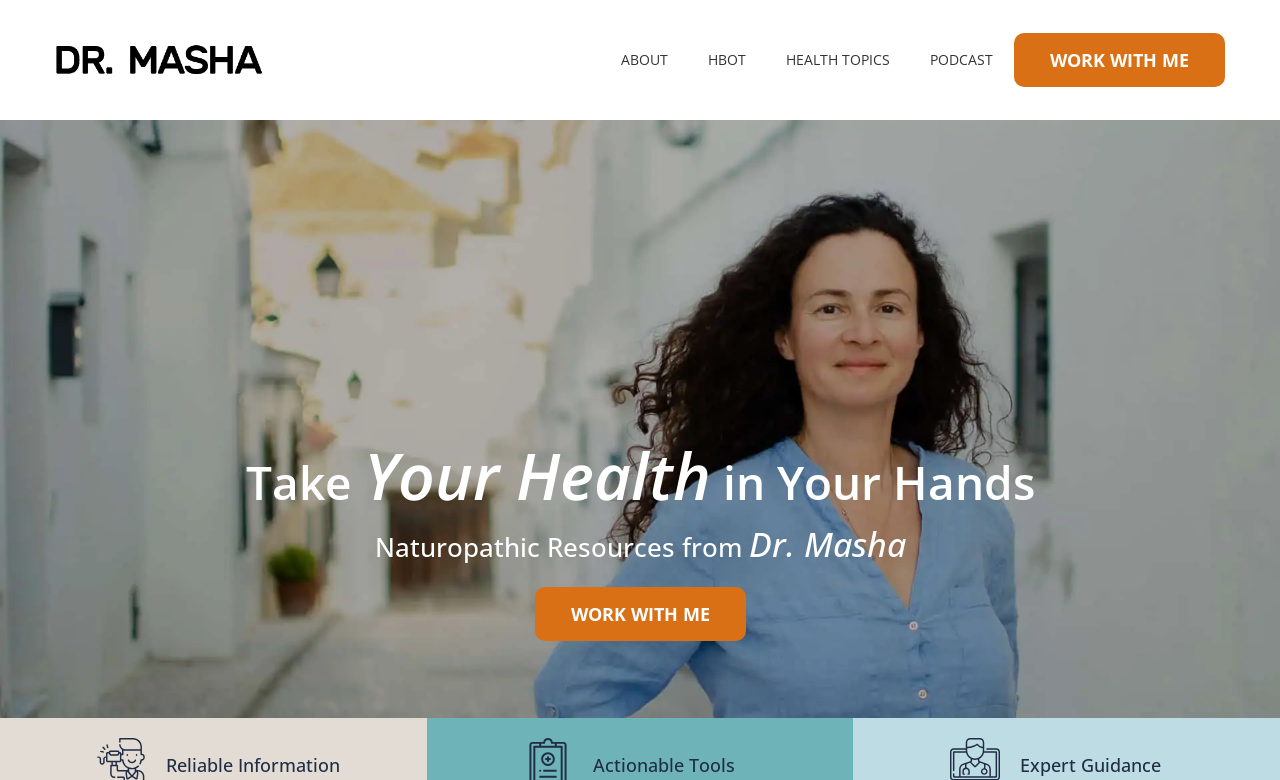Given the element description: "Podcast", predict the bounding box coordinates of this UI element. The coordinates must be four float numbers between 0 and 1, given as [left, top, right, bottom].

[0.711, 0.0, 0.791, 0.154]